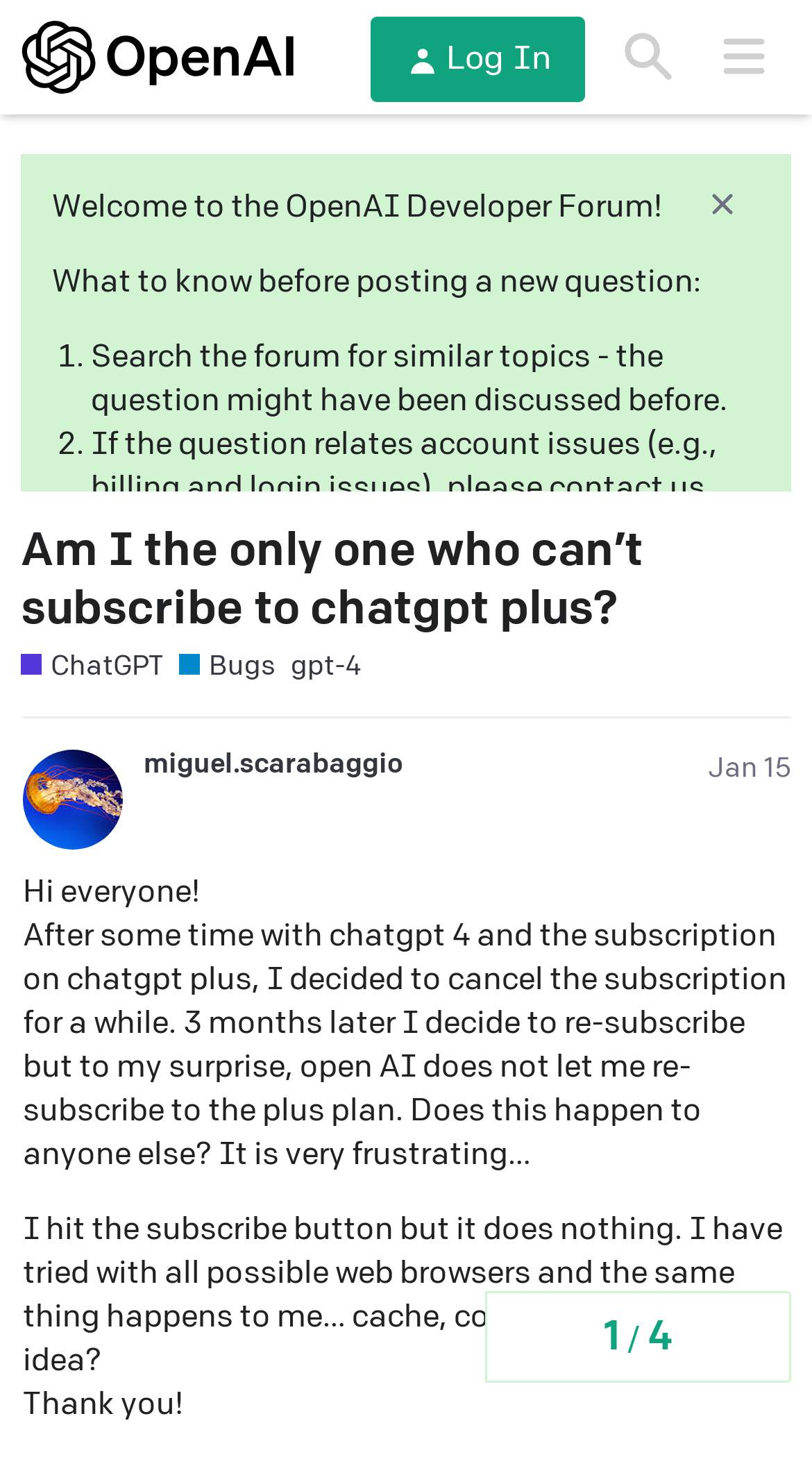Please find the bounding box coordinates of the clickable region needed to complete the following instruction: "View the topic progress". The bounding box coordinates must consist of four float numbers between 0 and 1, i.e., [left, top, right, bottom].

[0.597, 0.886, 0.974, 0.949]